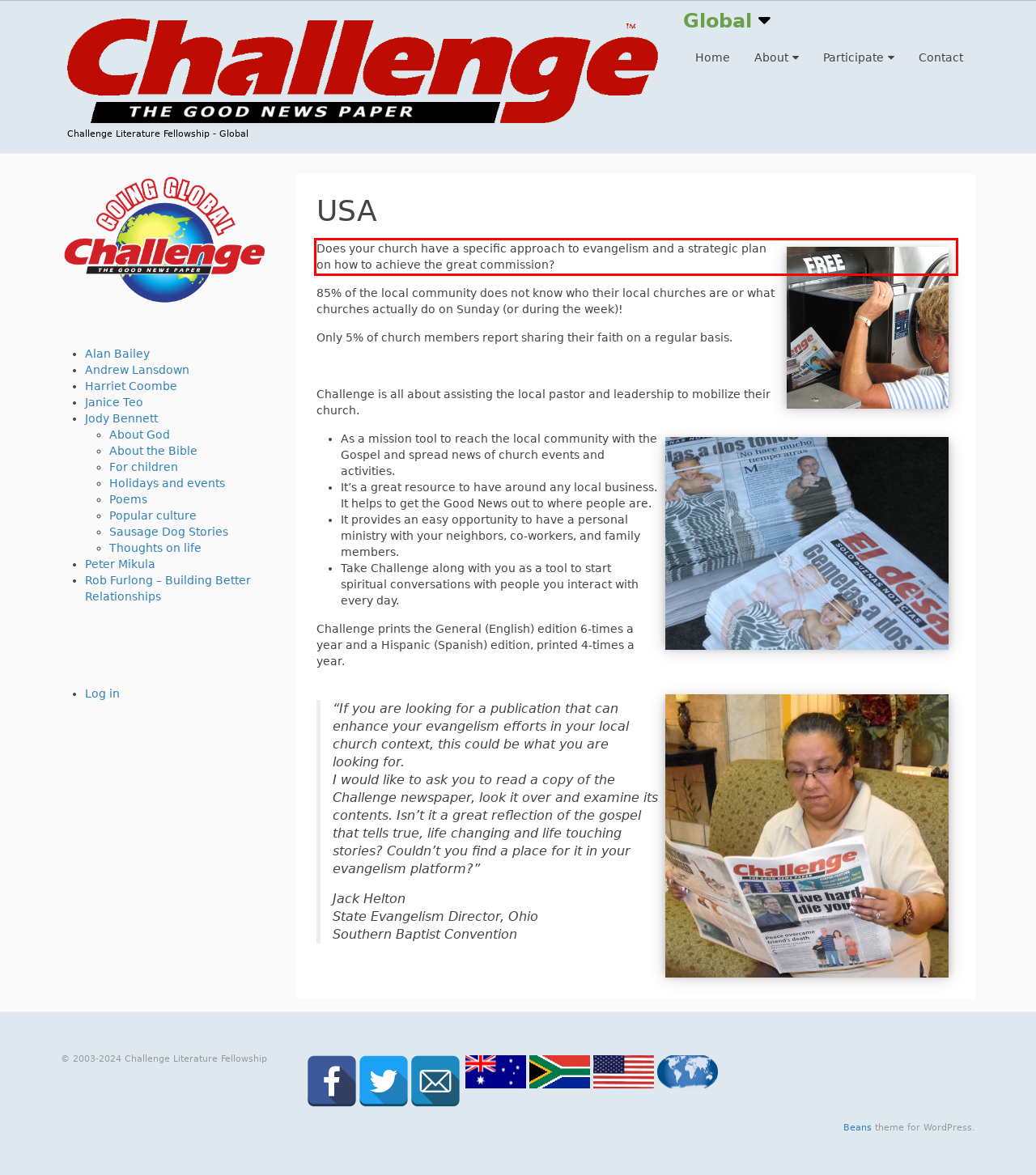You have a screenshot of a webpage, and there is a red bounding box around a UI element. Utilize OCR to extract the text within this red bounding box.

Does your church have a specific approach to evangelism and a strategic plan on how to achieve the great commission?